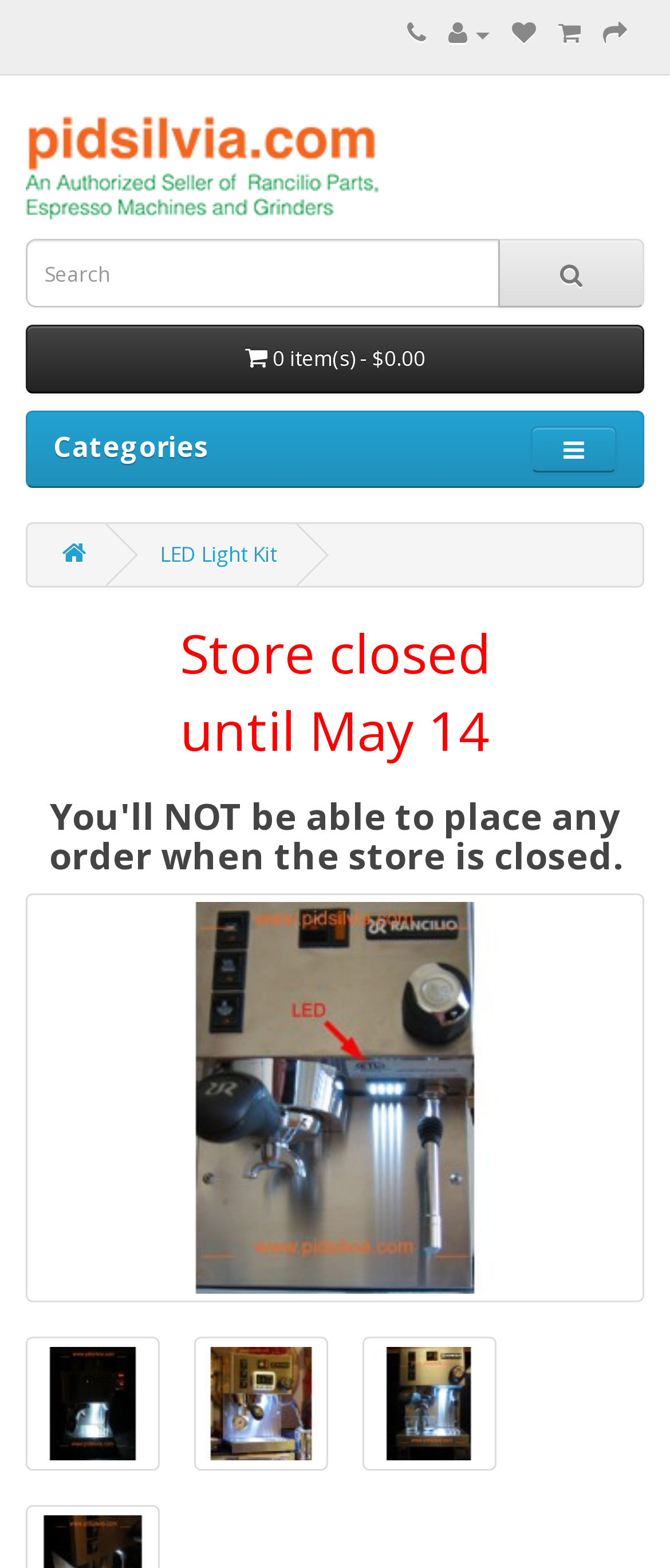Locate the bounding box coordinates of the element you need to click to accomplish the task described by this instruction: "Search for something".

[0.038, 0.152, 0.746, 0.196]